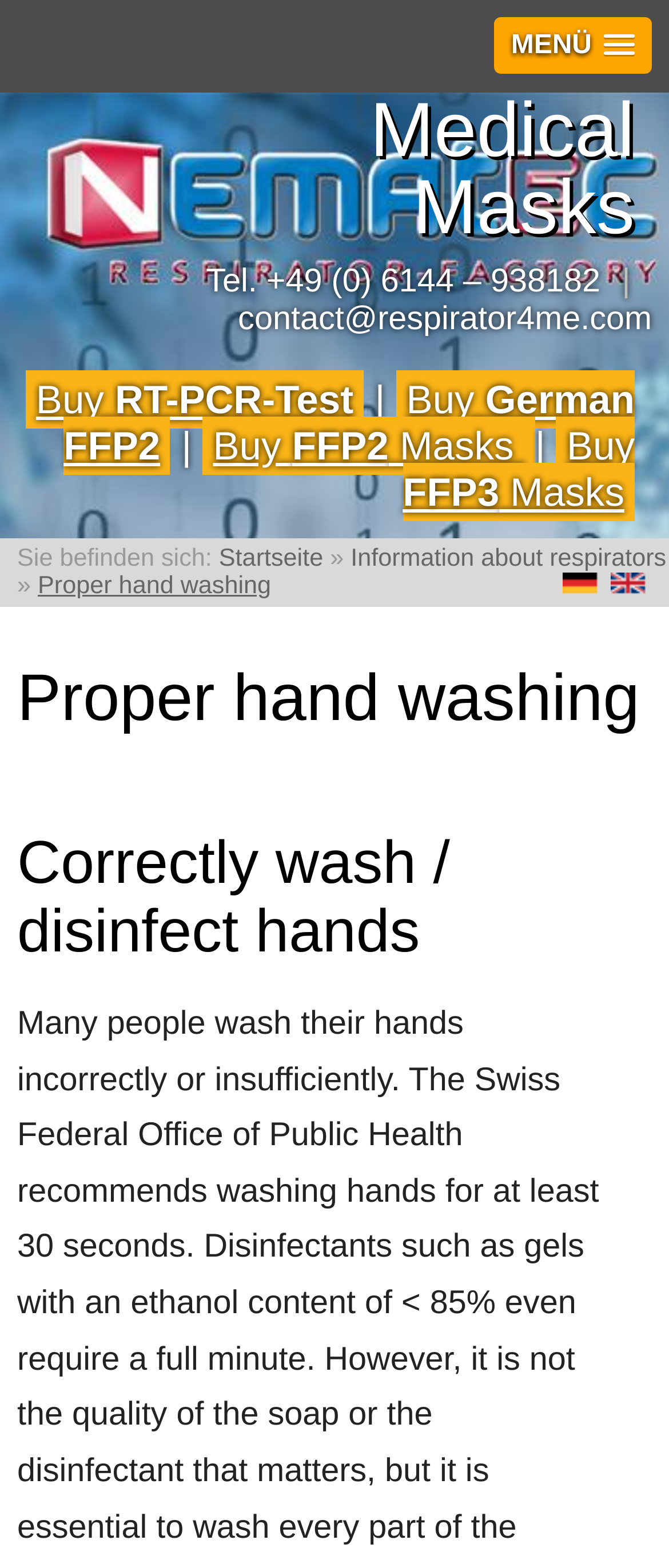Please give the bounding box coordinates of the area that should be clicked to fulfill the following instruction: "Buy an 'RT-PCR-Test'". The coordinates should be in the format of four float numbers from 0 to 1, i.e., [left, top, right, bottom].

[0.038, 0.236, 0.544, 0.273]